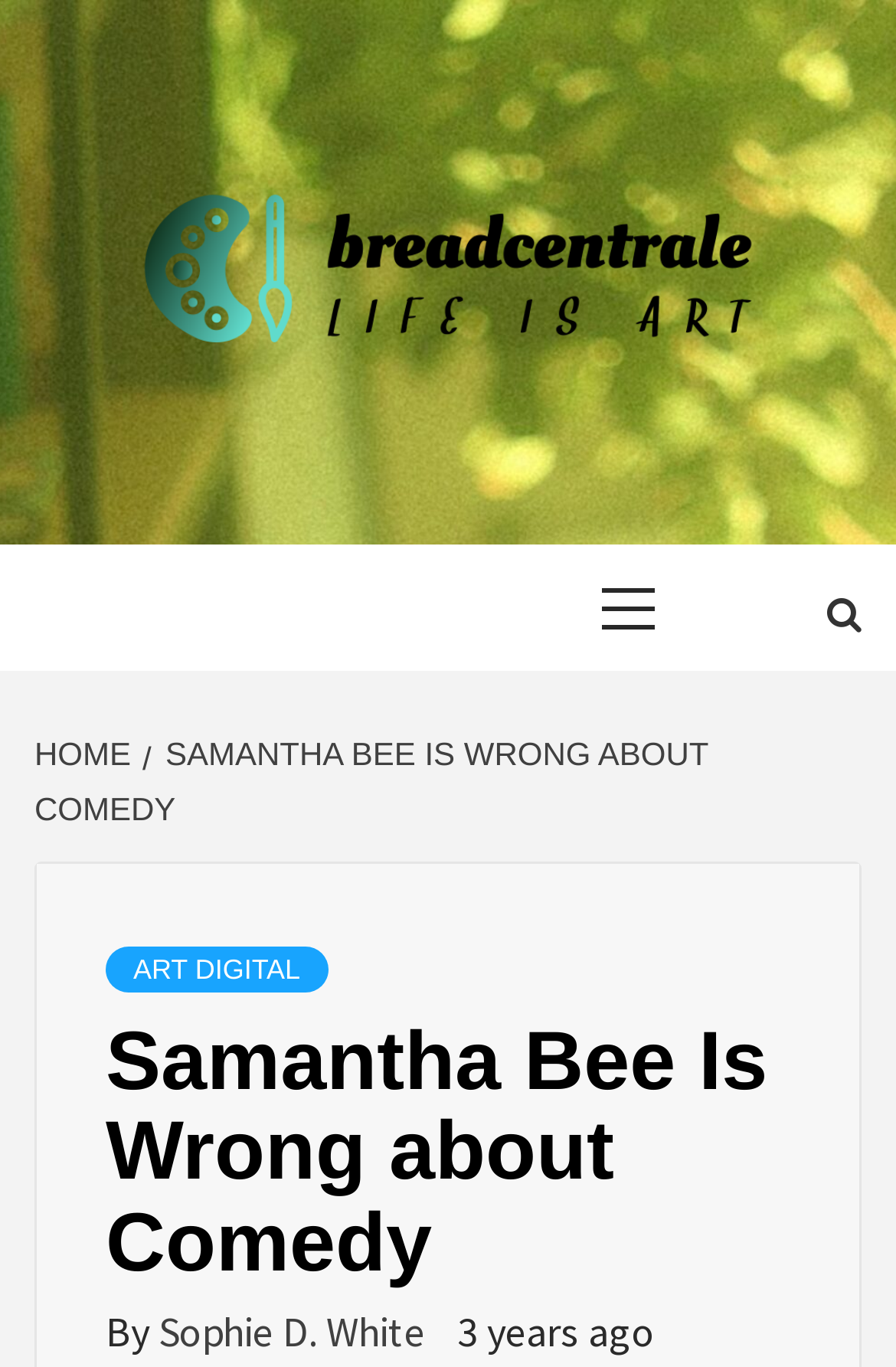Please analyze the image and provide a thorough answer to the question:
What is the category of the article?

I found the category of the article by looking at the link 'ART DIGITAL' located in the breadcrumbs navigation.